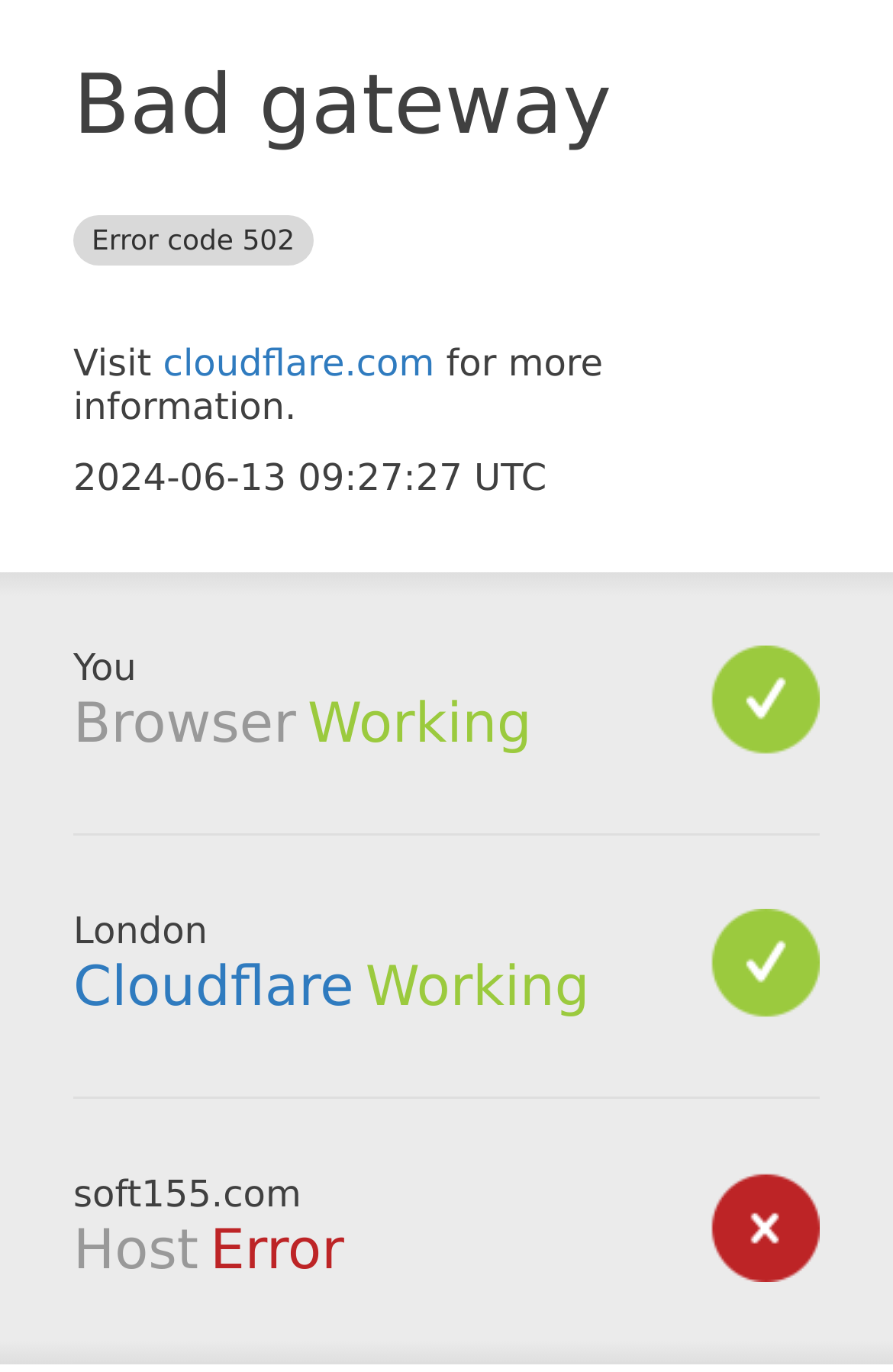Answer this question in one word or a short phrase: What is the host status?

Error